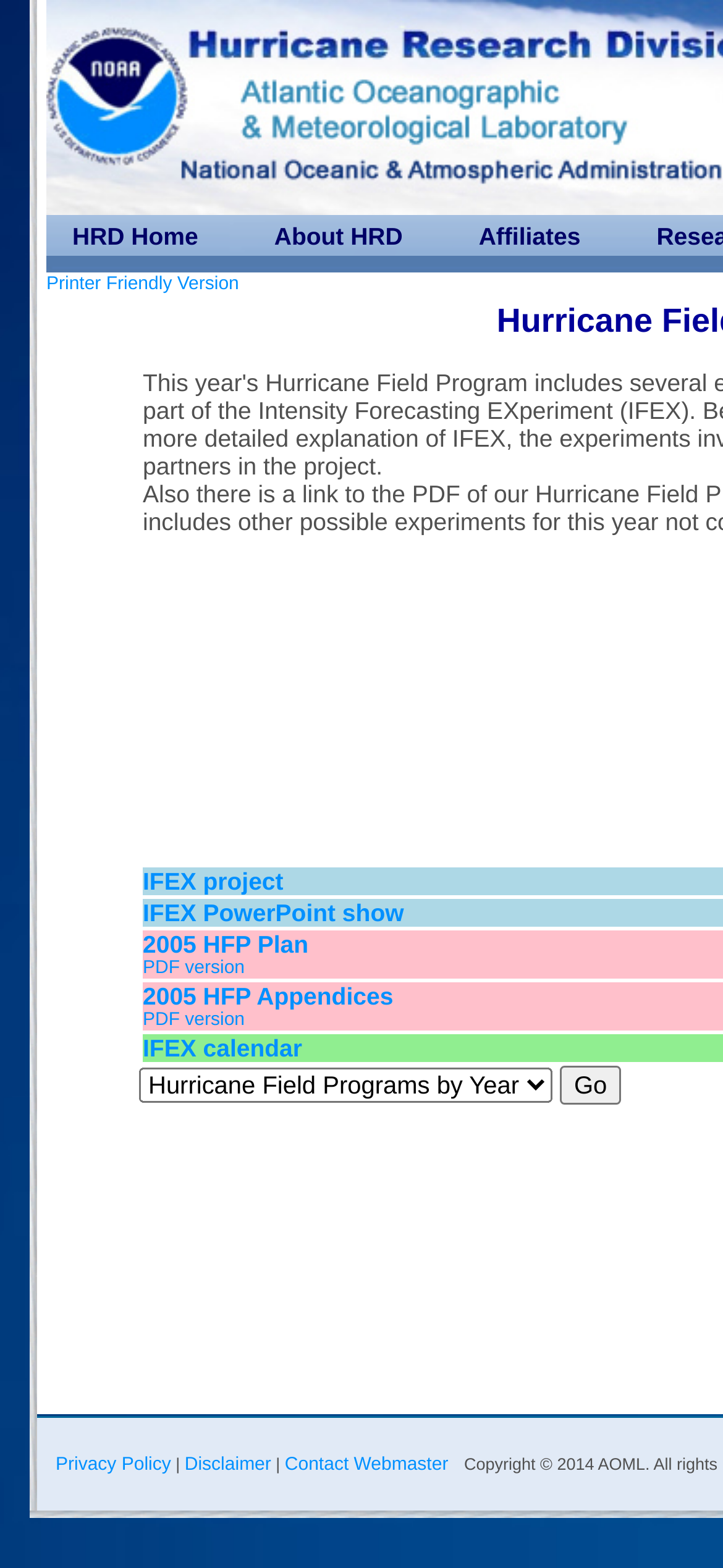Please mark the bounding box coordinates of the area that should be clicked to carry out the instruction: "Go to HRD Home".

[0.082, 0.137, 0.309, 0.165]